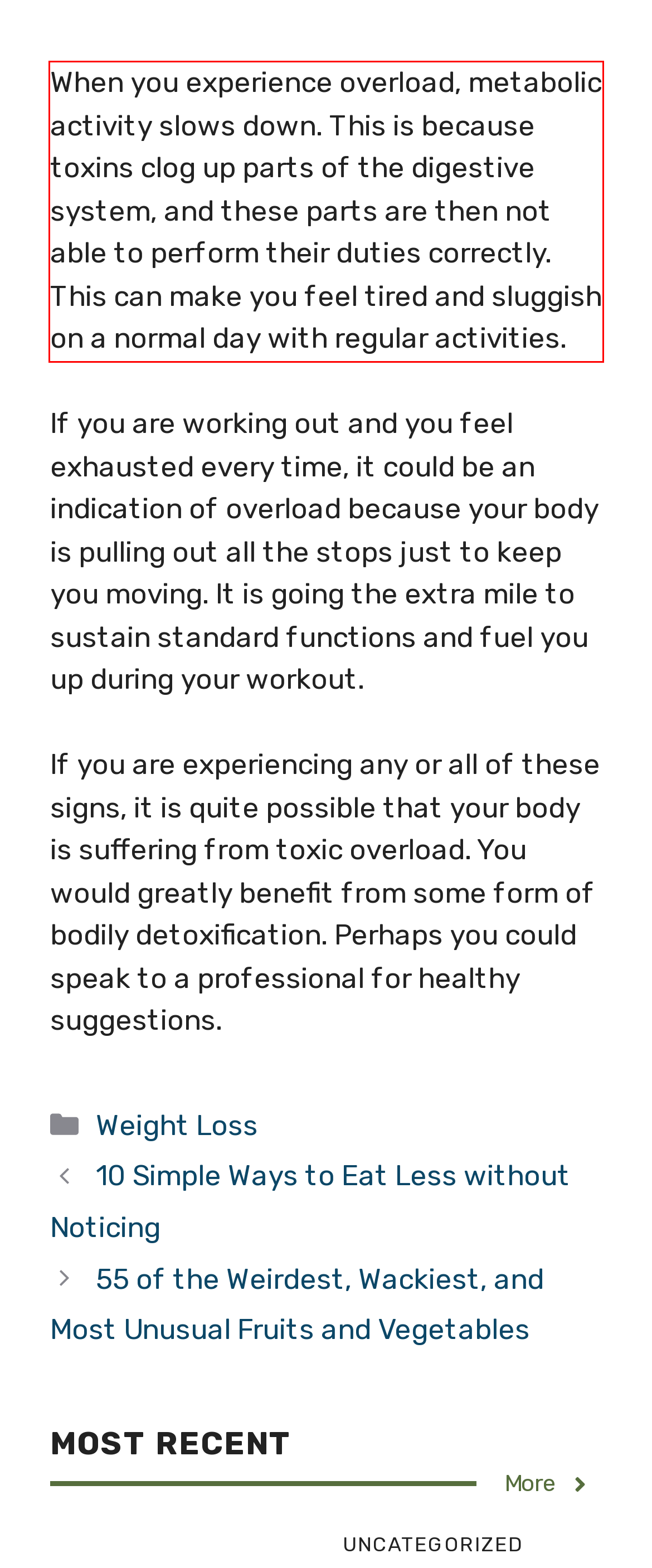You are presented with a screenshot containing a red rectangle. Extract the text found inside this red bounding box.

When you experience overload, metabolic activity slows down. This is because toxins clog up parts of the digestive system, and these parts are then not able to perform their duties correctly. This can make you feel tired and sluggish on a normal day with regular activities.